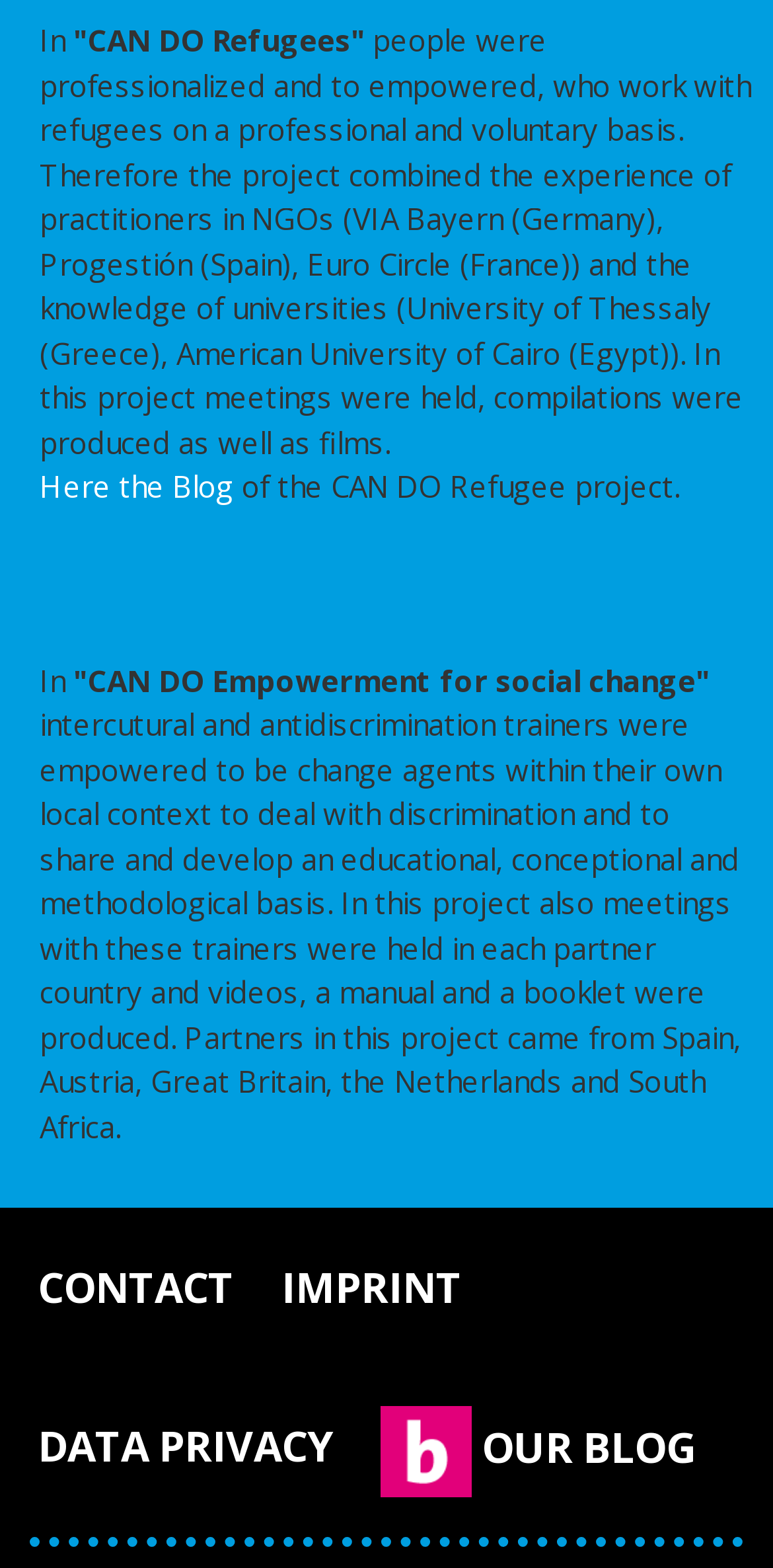Using the element description: "Imprint", determine the bounding box coordinates for the specified UI element. The coordinates should be four float numbers between 0 and 1, [left, top, right, bottom].

[0.354, 0.77, 0.649, 0.871]